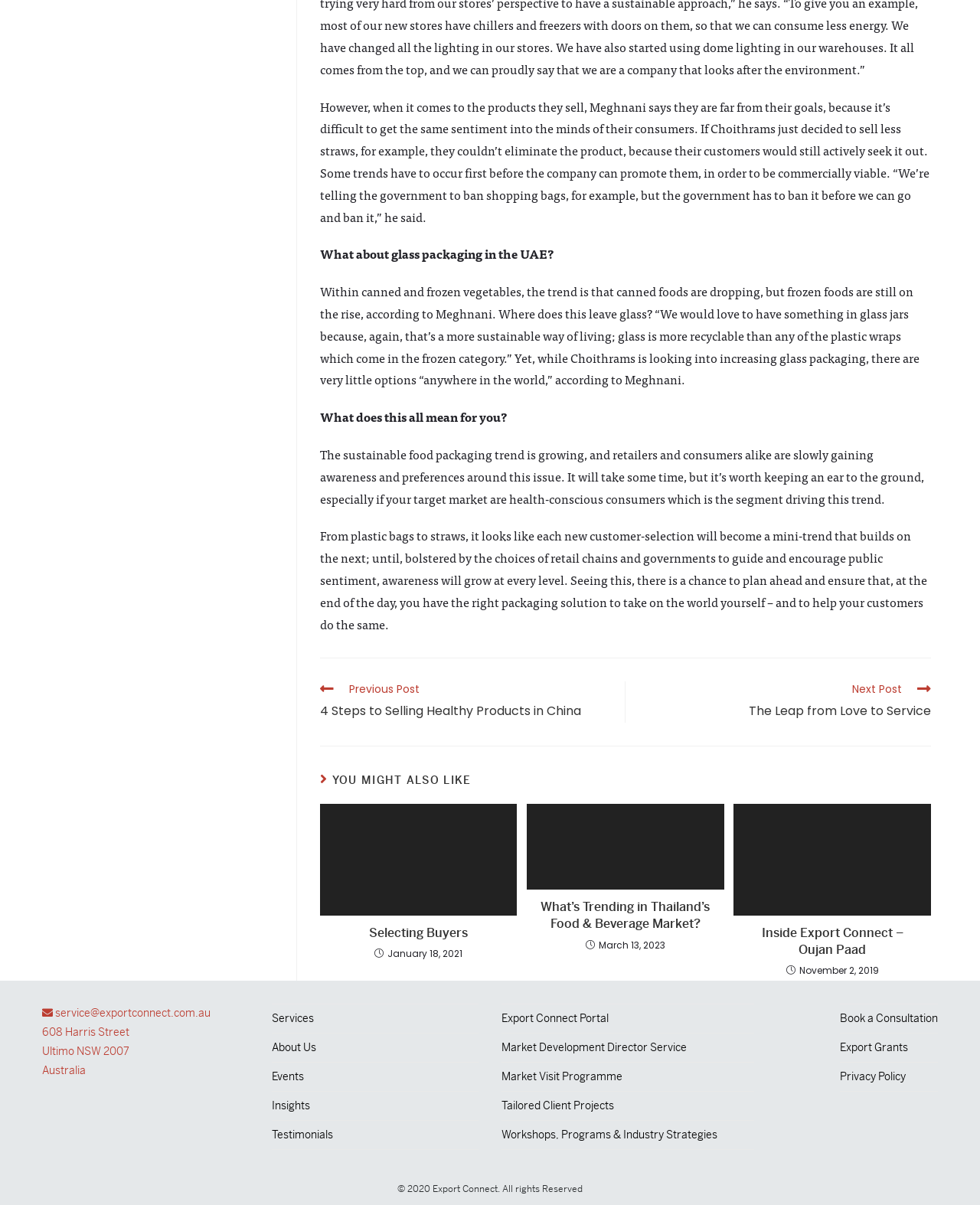Please identify the bounding box coordinates for the region that you need to click to follow this instruction: "Go to the Services page".

[0.277, 0.839, 0.32, 0.85]